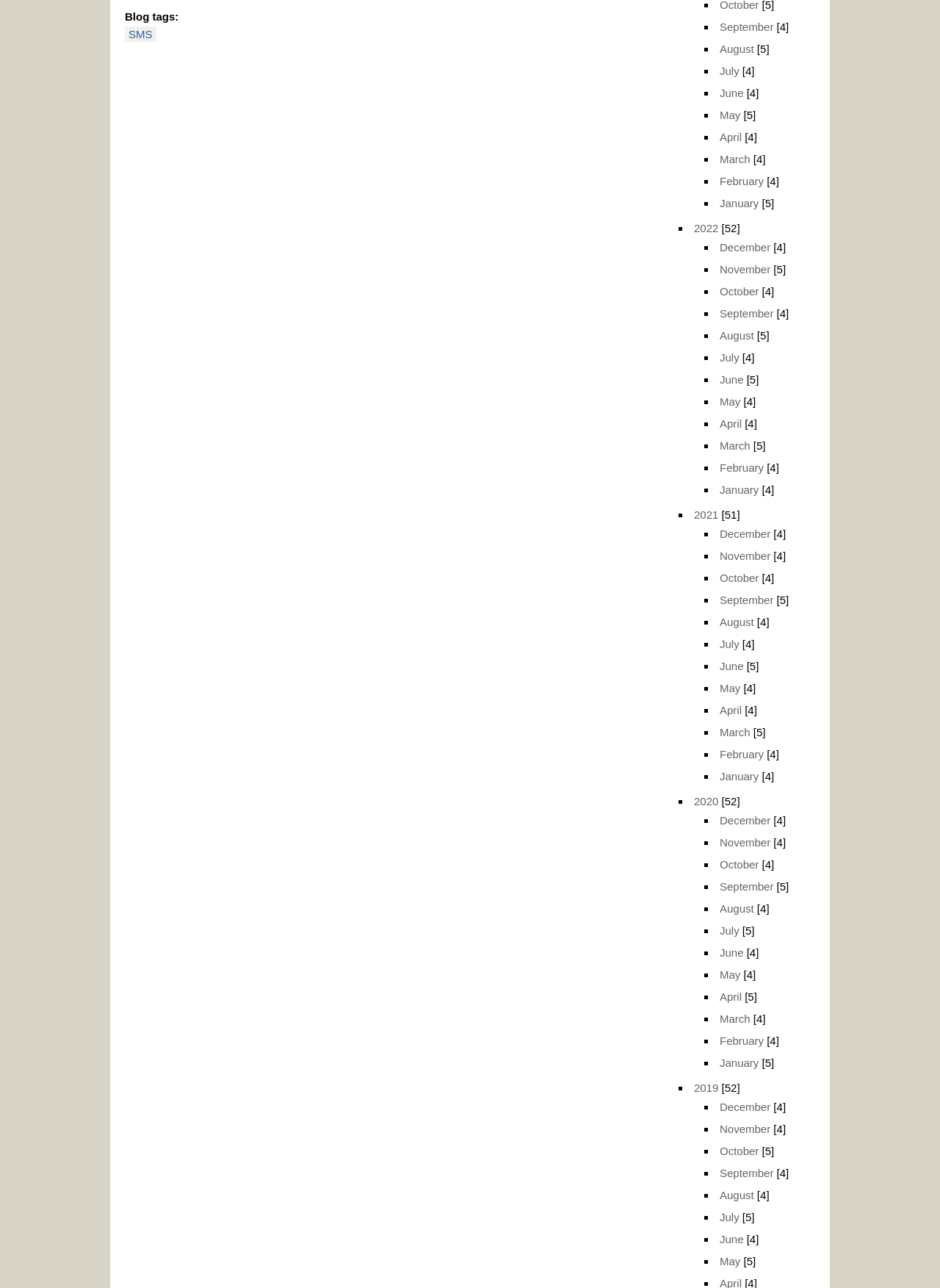Identify the bounding box coordinates of the region that should be clicked to execute the following instruction: "Click on SMS".

[0.137, 0.022, 0.162, 0.031]